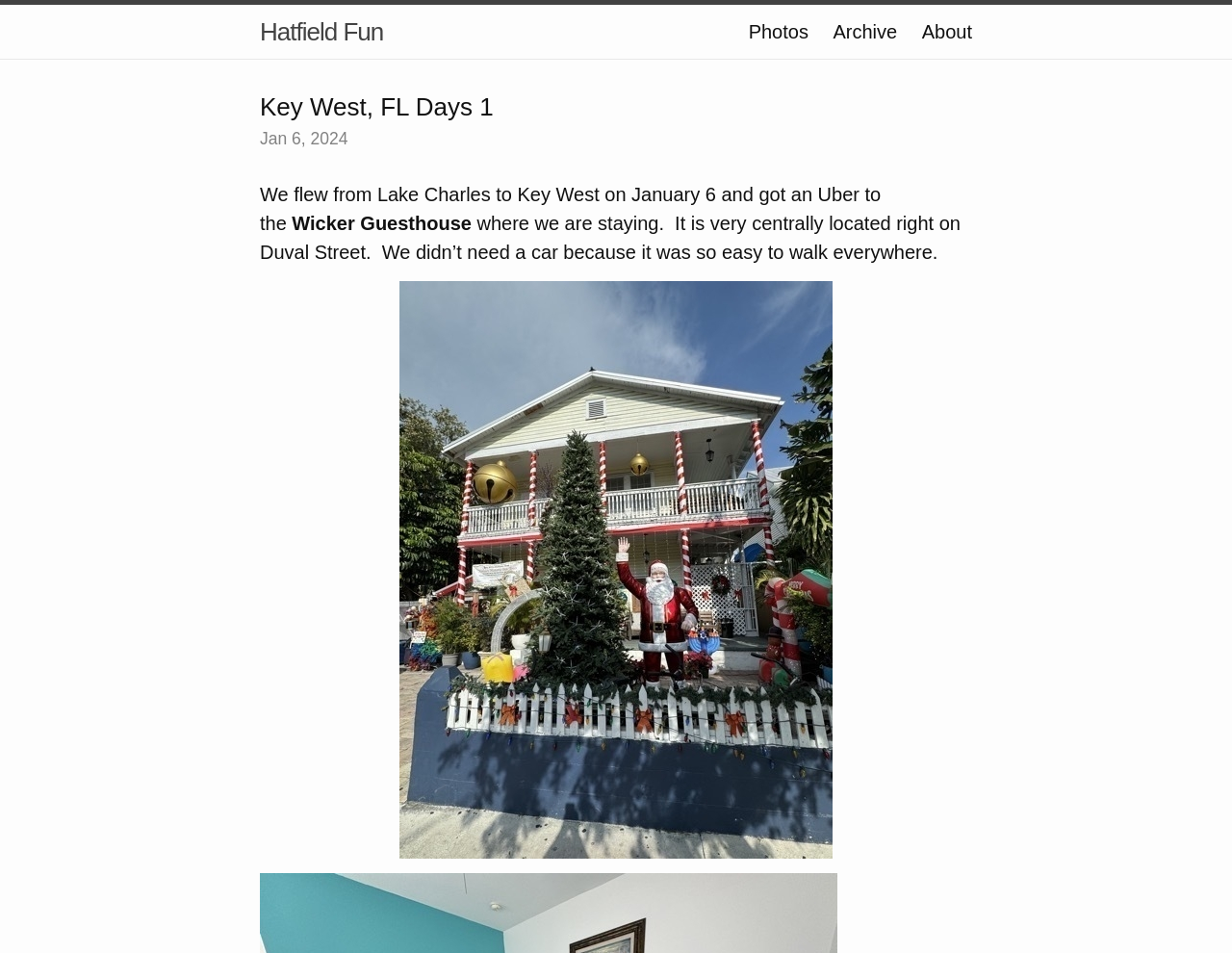Given the description "Archive", provide the bounding box coordinates of the corresponding UI element.

[0.676, 0.022, 0.728, 0.044]